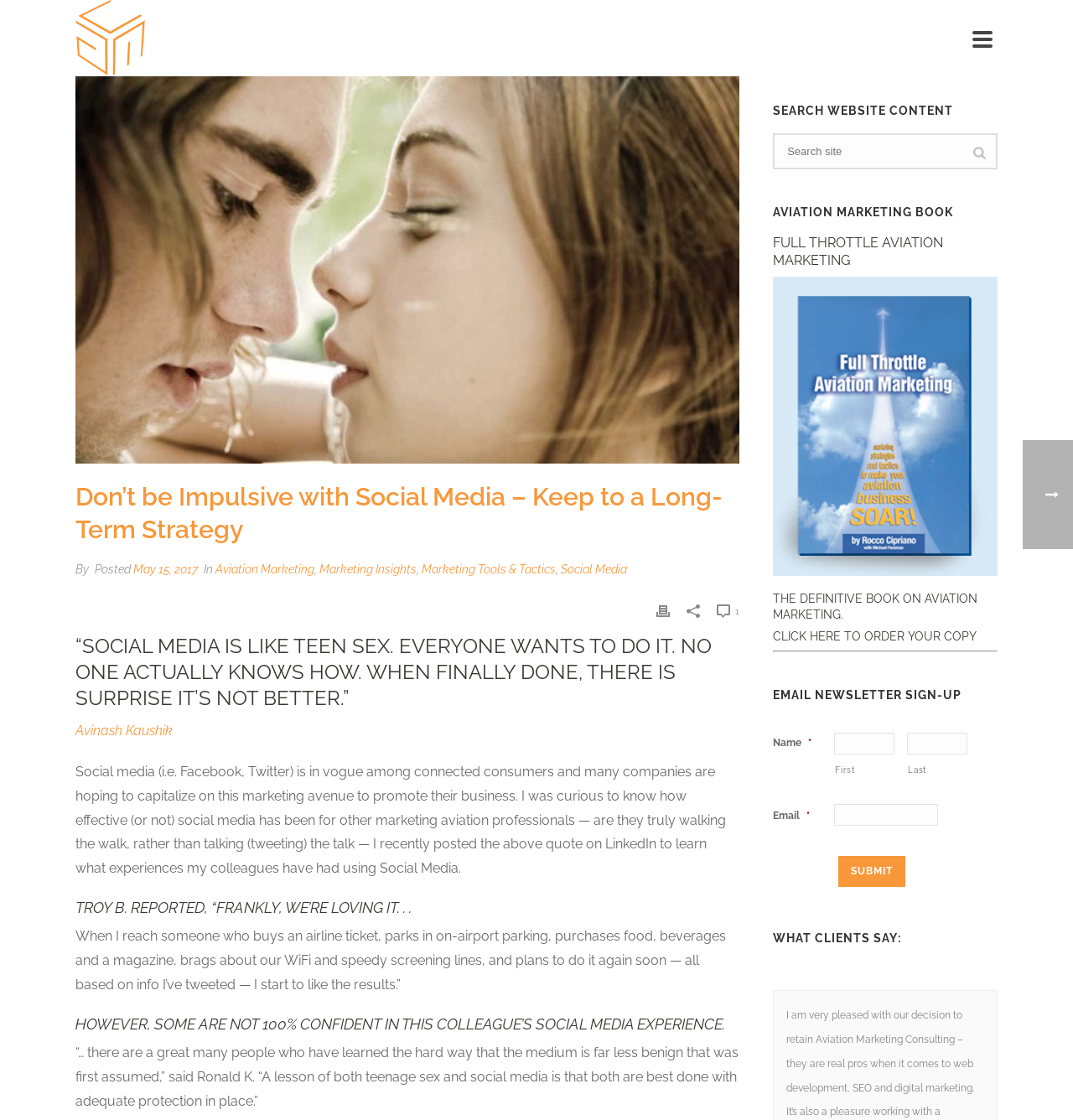What is the call-to-action for the email newsletter sign-up?
Could you answer the question in a detailed manner, providing as much information as possible?

The call-to-action for the email newsletter sign-up is the 'Submit' button, which is located below the textboxes for inputting name and email address, and is intended for users to submit their information to sign up for the newsletter.